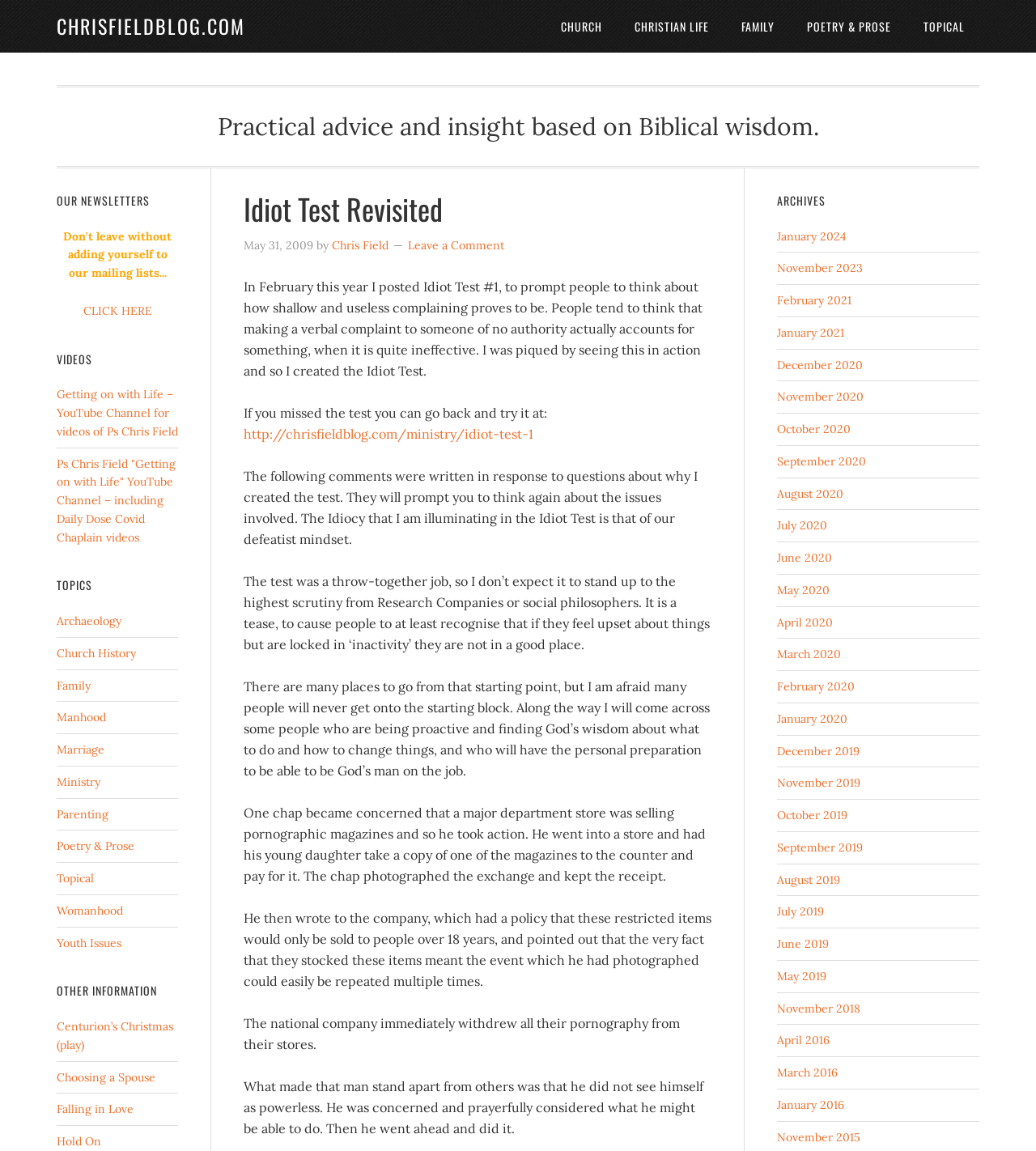Provide the text content of the webpage's main heading.

Idiot Test Revisited